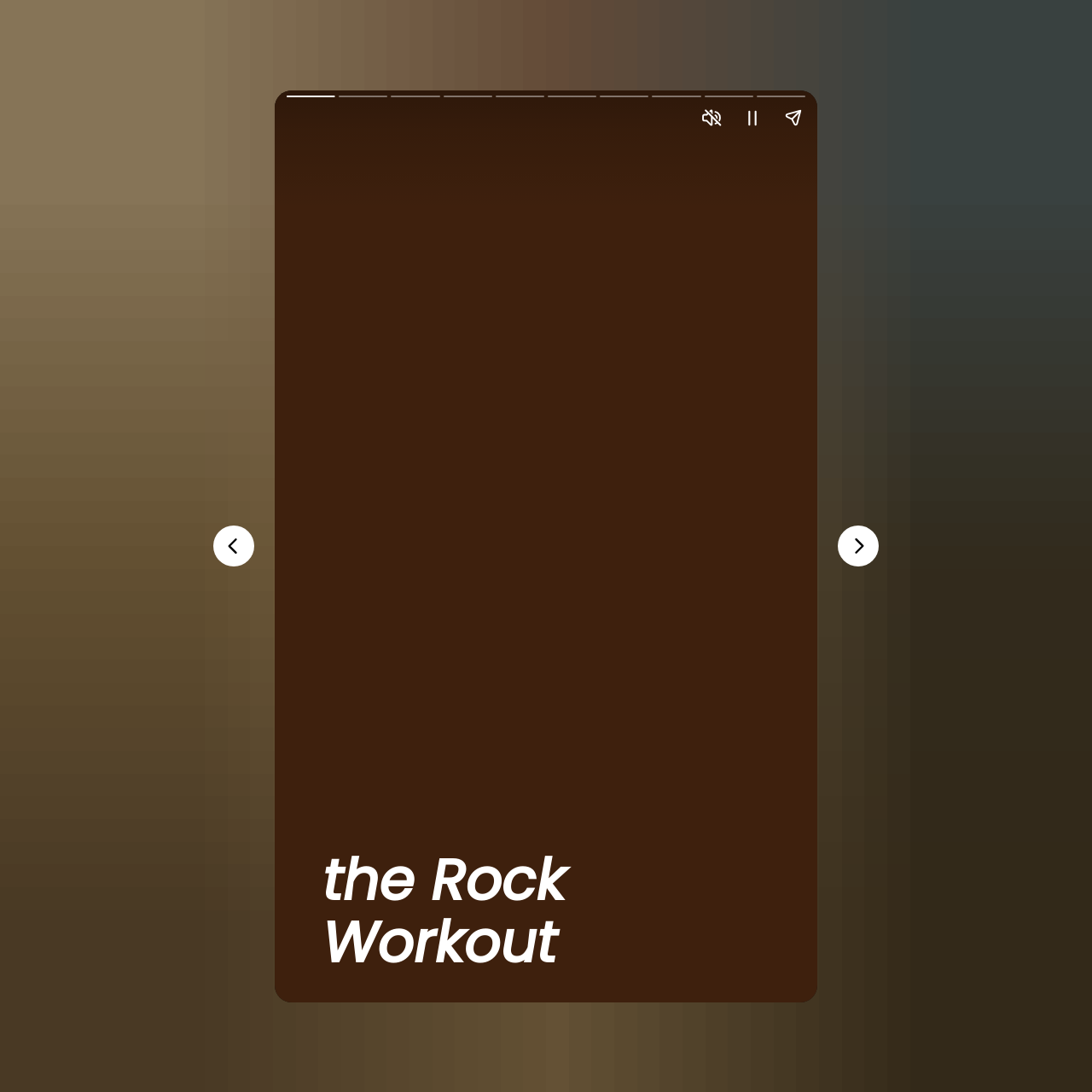What is the name of the person in the workout routine?
Refer to the image and answer the question using a single word or phrase.

Dwayne Johnson